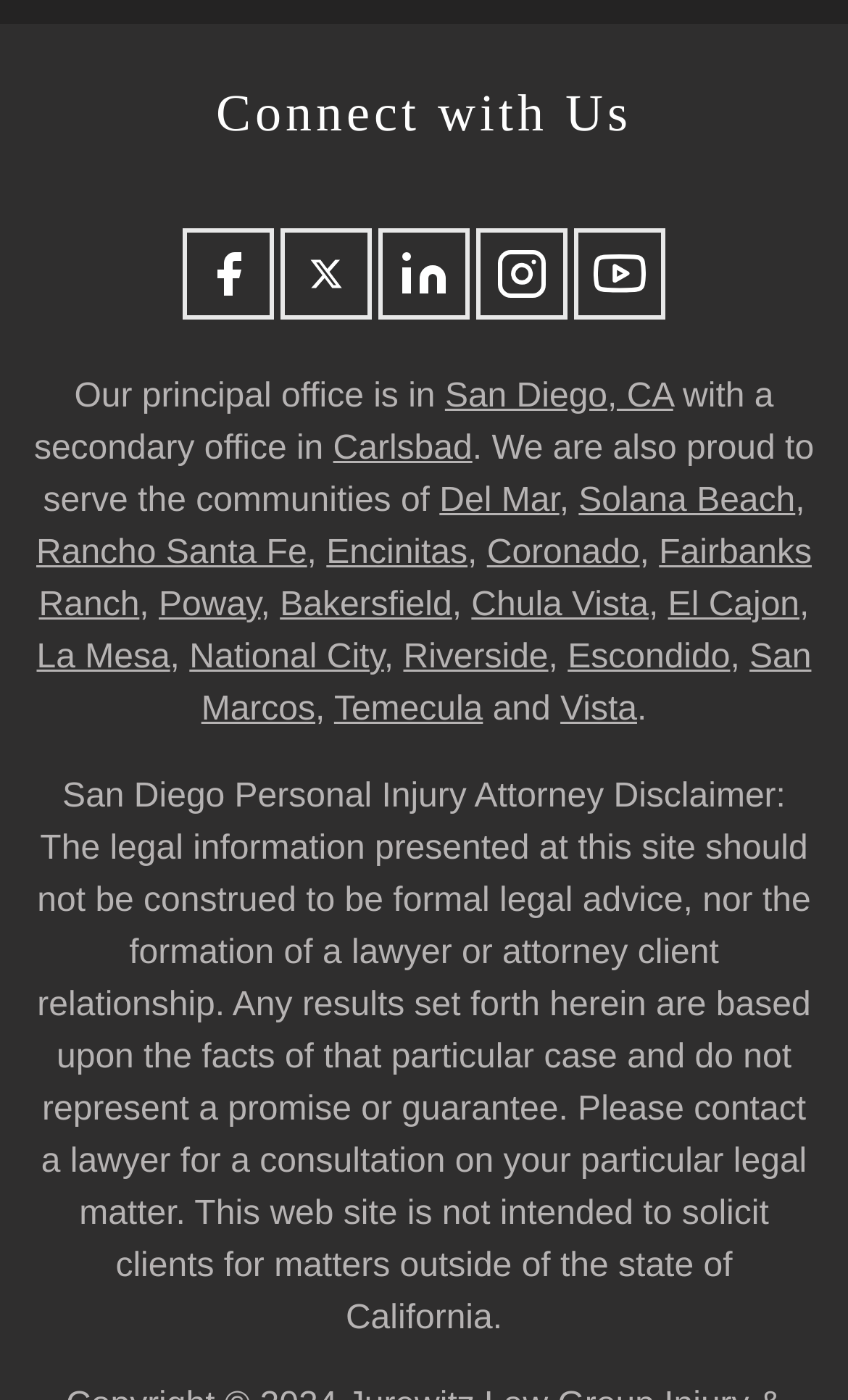Please specify the bounding box coordinates of the element that should be clicked to execute the given instruction: 'Watch our videos on YouTube'. Ensure the coordinates are four float numbers between 0 and 1, expressed as [left, top, right, bottom].

[0.677, 0.163, 0.785, 0.228]